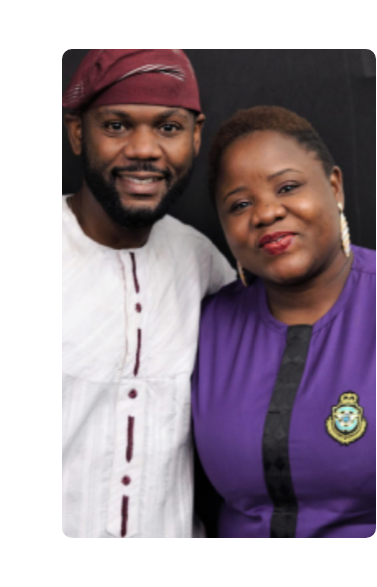Give an elaborate caption for the image.

The image portrays a joyful moment shared between two individuals. On the left, a man dressed in a traditional white outfit with intricate red detailing, complemented by a matching red cap, smiles warmly. His beard and facial expression convey friendliness and confidence. Beside him, a woman dressed in a vibrant purple top, adorned with a badge on her left side, radiates charm and warmth as she smiles back at him. The backdrop is dark, enhancing the vividness of their attire and expressions, encapsulating a moment of camaraderie and positivity.